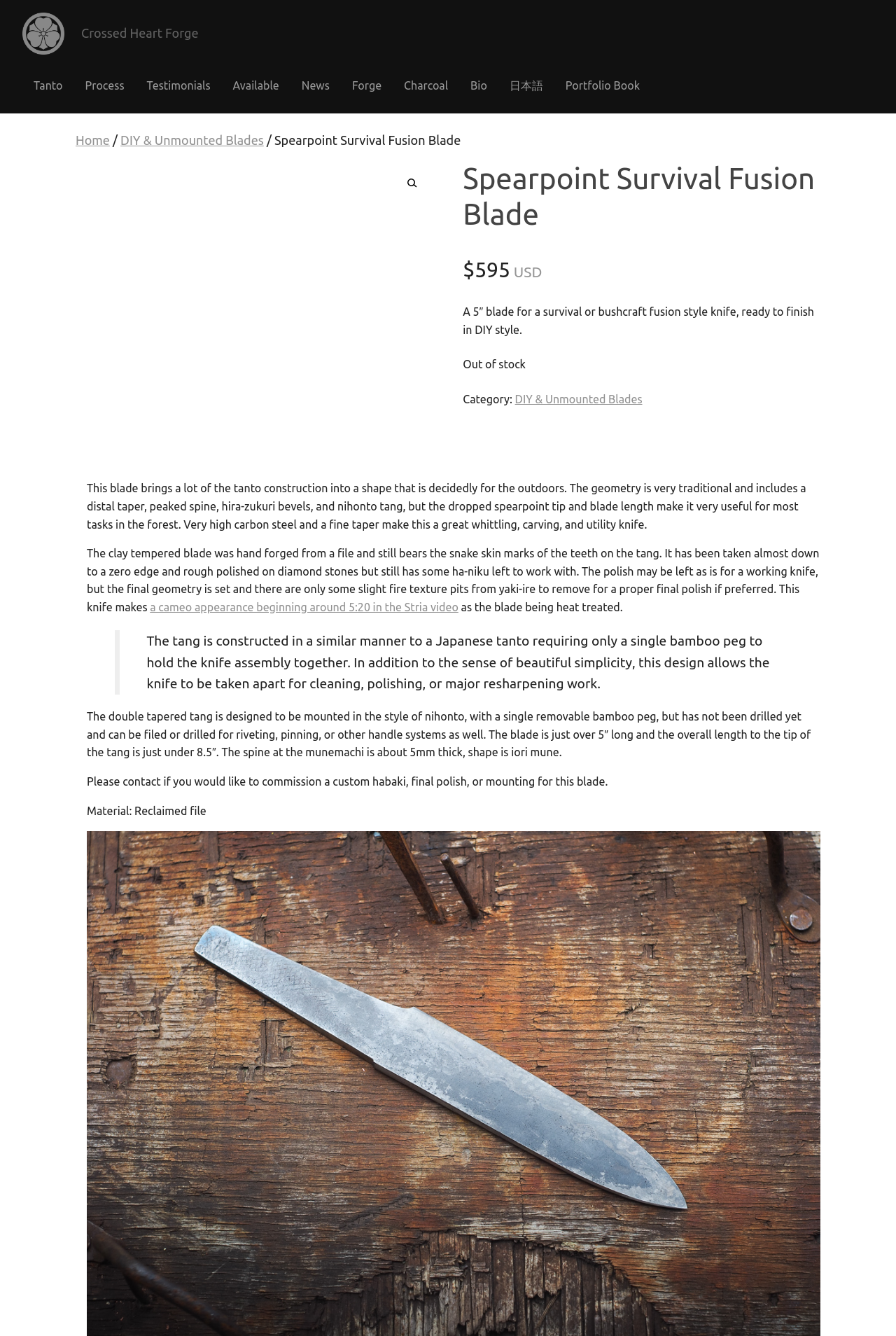Given the webpage screenshot, identify the bounding box of the UI element that matches this description: "DIY & Unmounted Blades".

[0.134, 0.099, 0.294, 0.11]